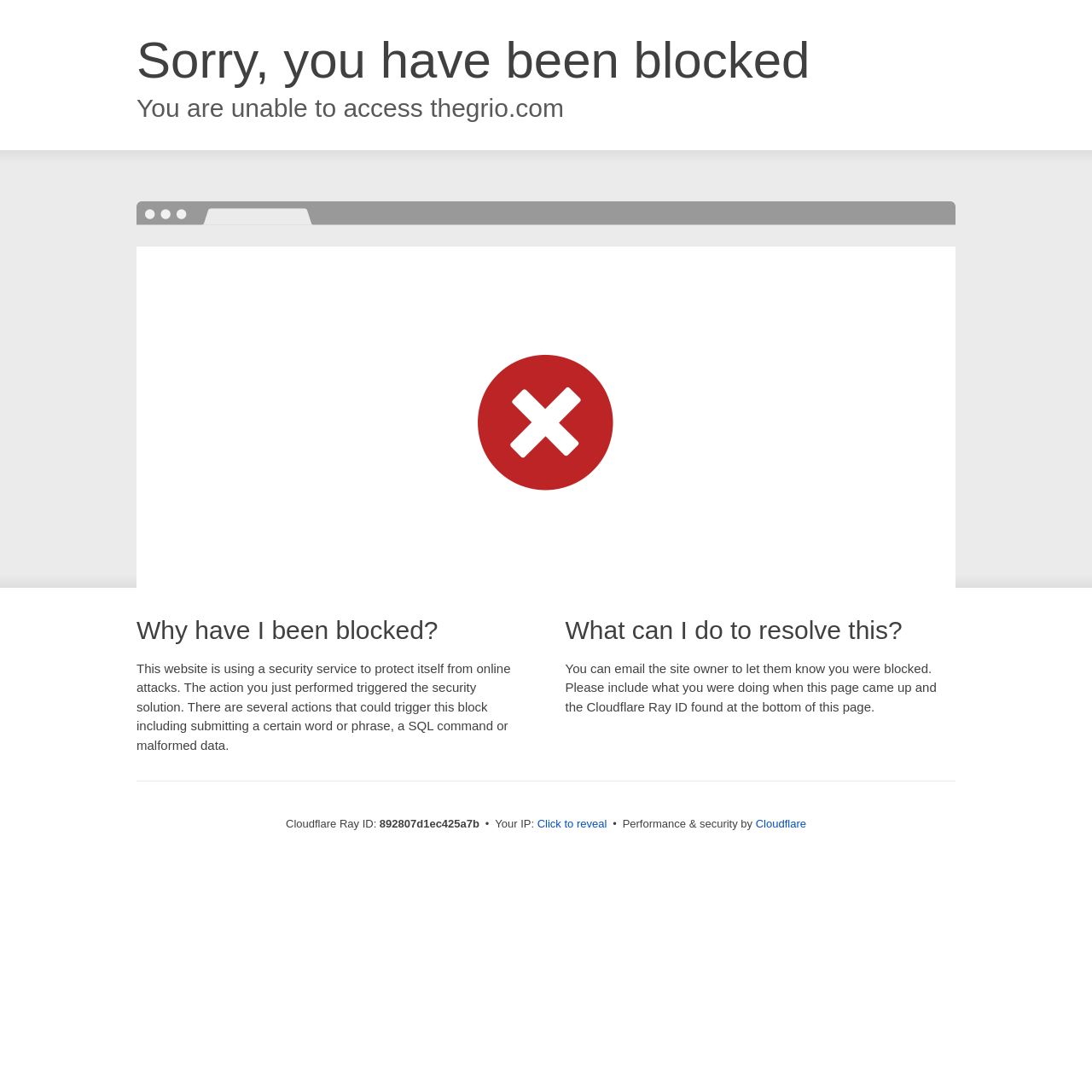Give a detailed explanation of the elements present on the webpage.

The webpage is a Cloudflare error page, indicating that the user's access to a website has been blocked due to a security issue. At the top of the page, there are two headings: "Sorry, you have been blocked" and "You are unable to access thegrio.com". 

Below these headings, there is a section explaining why the user has been blocked, with a heading "Why have I been blocked?" followed by a paragraph of text describing the security service and the actions that may have triggered the block.

To the right of this section, there is another section with a heading "What can I do to resolve this?" followed by a paragraph of text suggesting that the user can email the site owner to resolve the issue.

At the bottom of the page, there is a section displaying technical information, including the Cloudflare Ray ID, the user's IP address, and a button to reveal the IP address. This section also includes a link to Cloudflare, indicating that the security service is provided by Cloudflare.